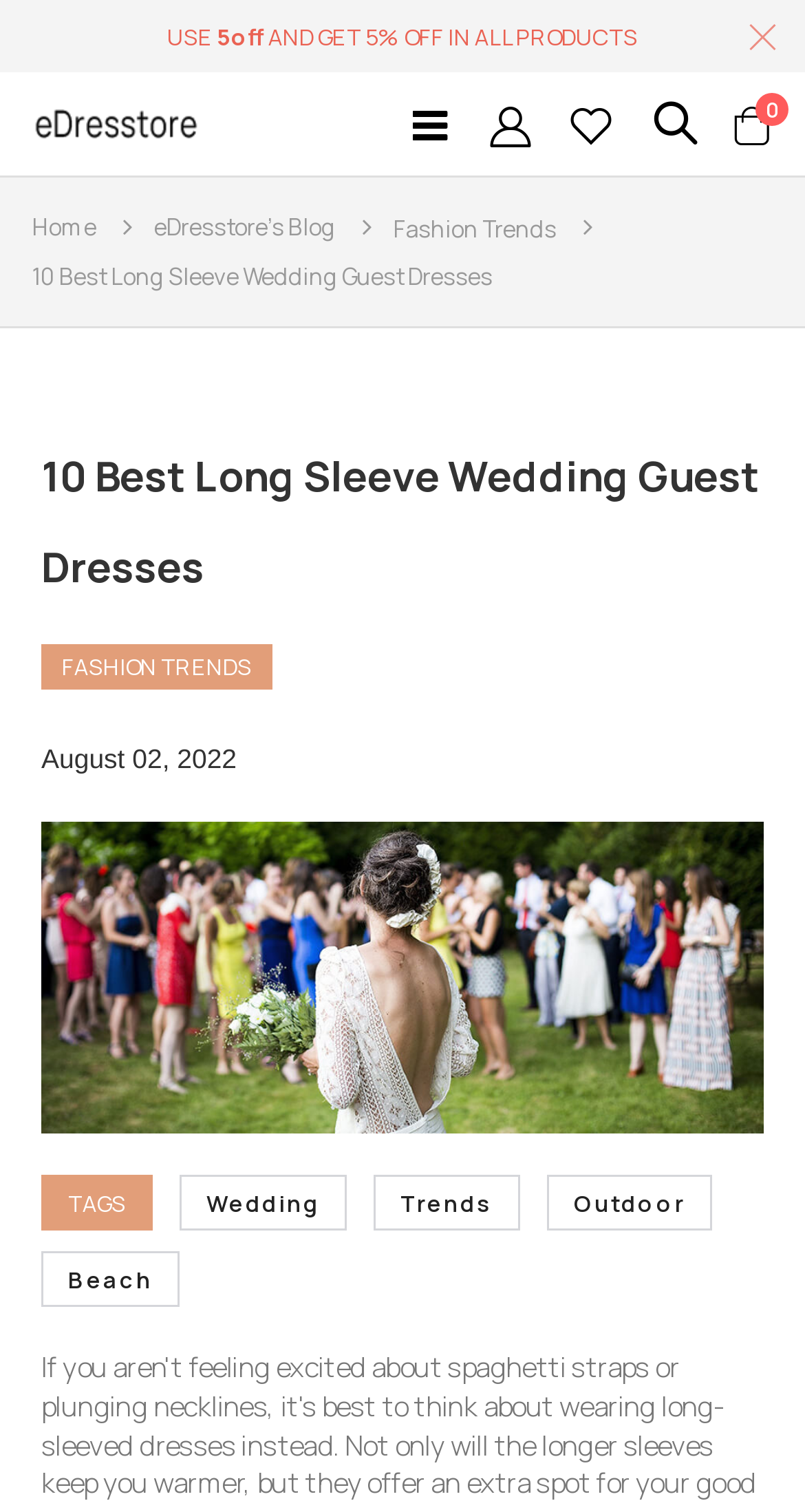Give a concise answer of one word or phrase to the question: 
What is the topic of the article?

Long Sleeve Wedding Guest Dresses